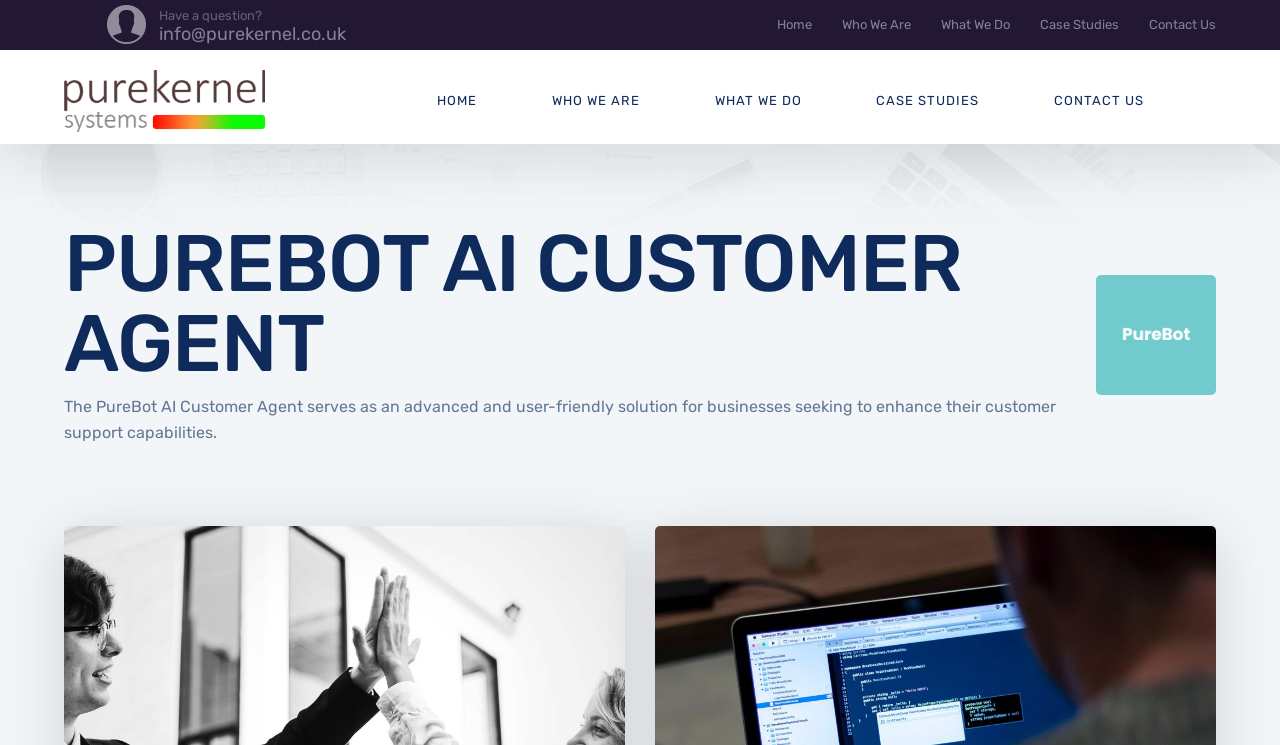Please identify the bounding box coordinates of the area I need to click to accomplish the following instruction: "Search for something".

[0.812, 0.067, 0.922, 0.134]